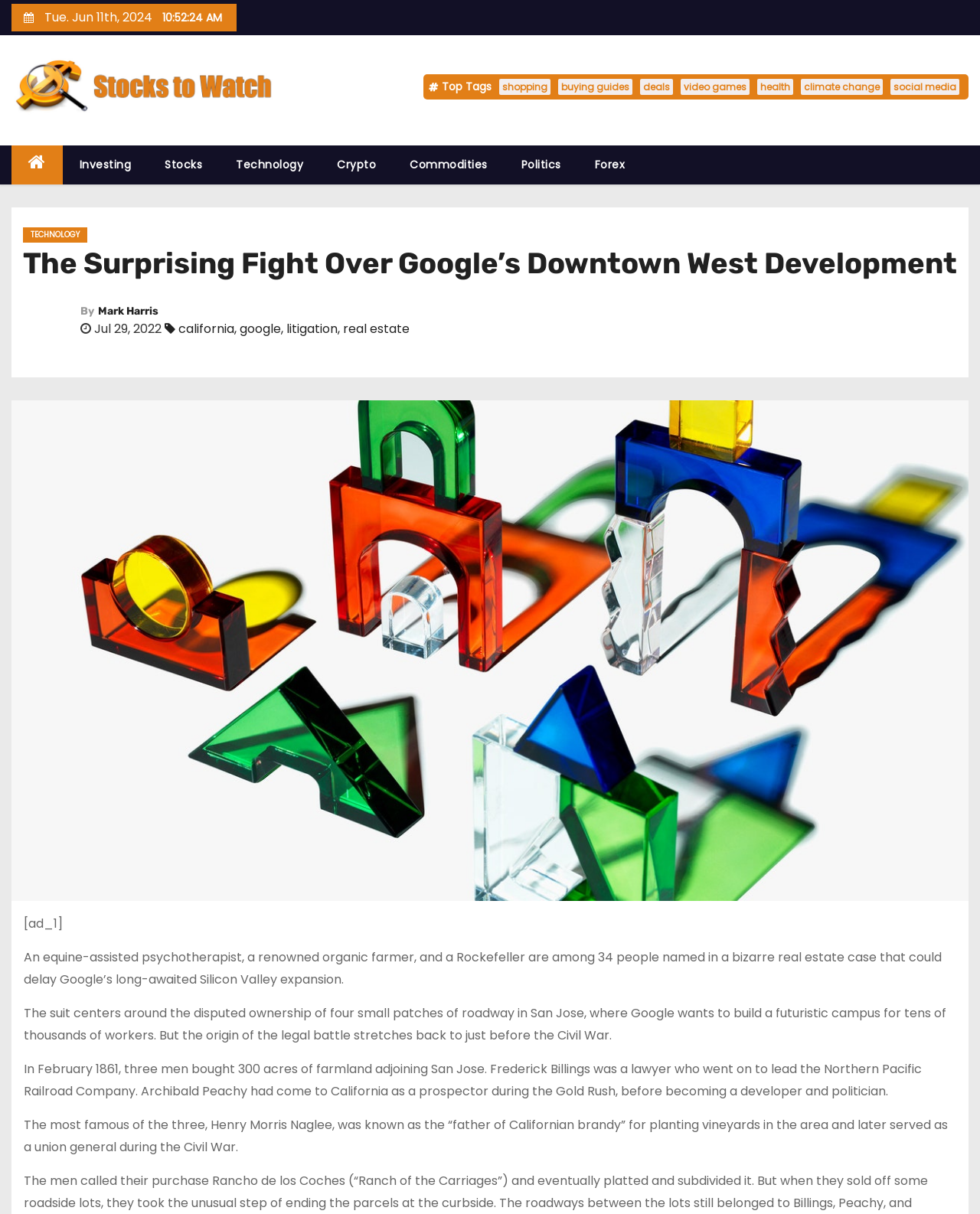Extract the bounding box coordinates for the UI element described as: "alt="Stocks to Watch"".

[0.012, 0.048, 0.283, 0.095]